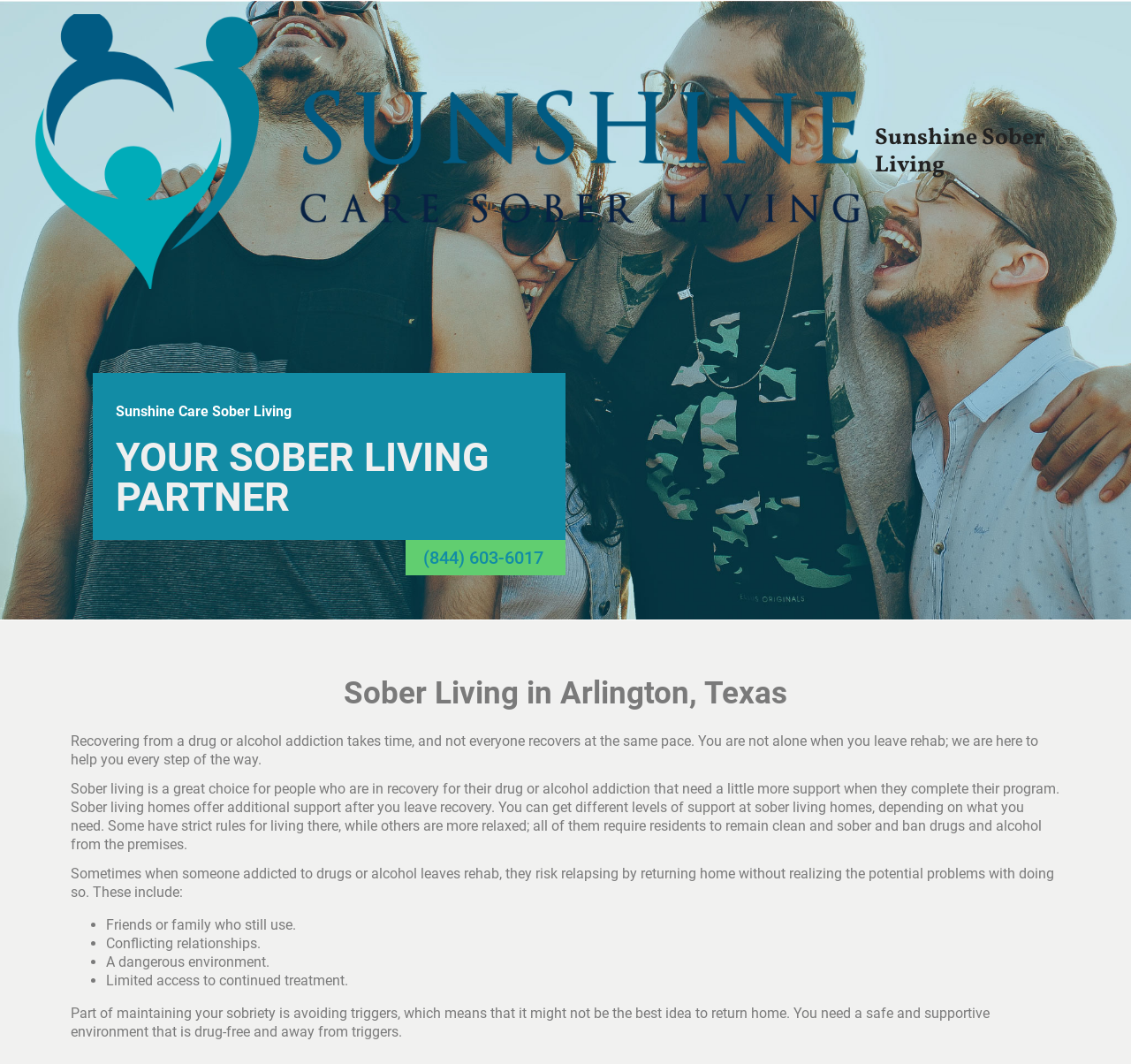Provide the bounding box coordinates of the HTML element this sentence describes: "Sunshine Sober Living".

[0.774, 0.114, 0.924, 0.17]